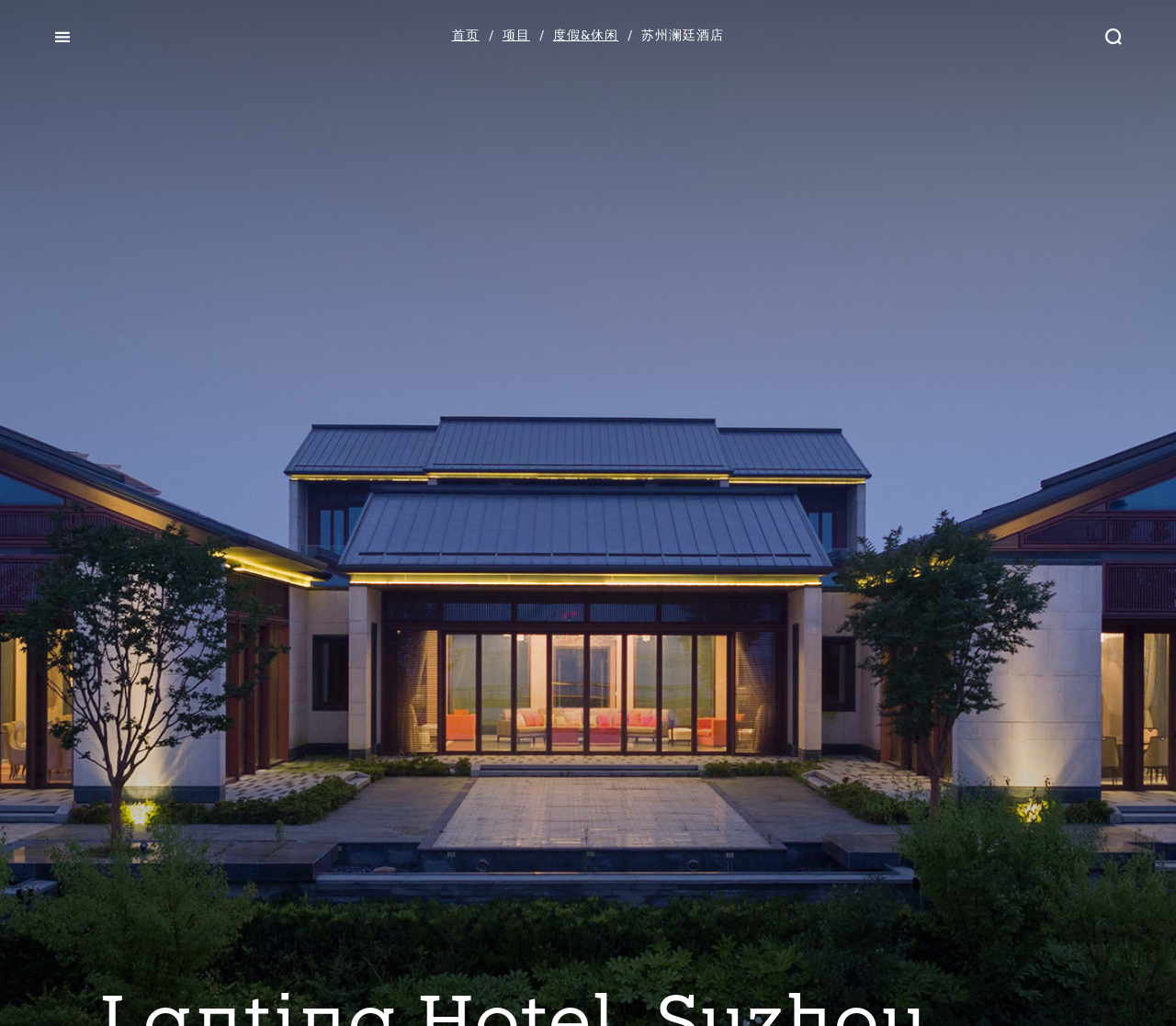What is the title of the current page?
Using the visual information, answer the question in a single word or phrase.

苏州澜廷酒店